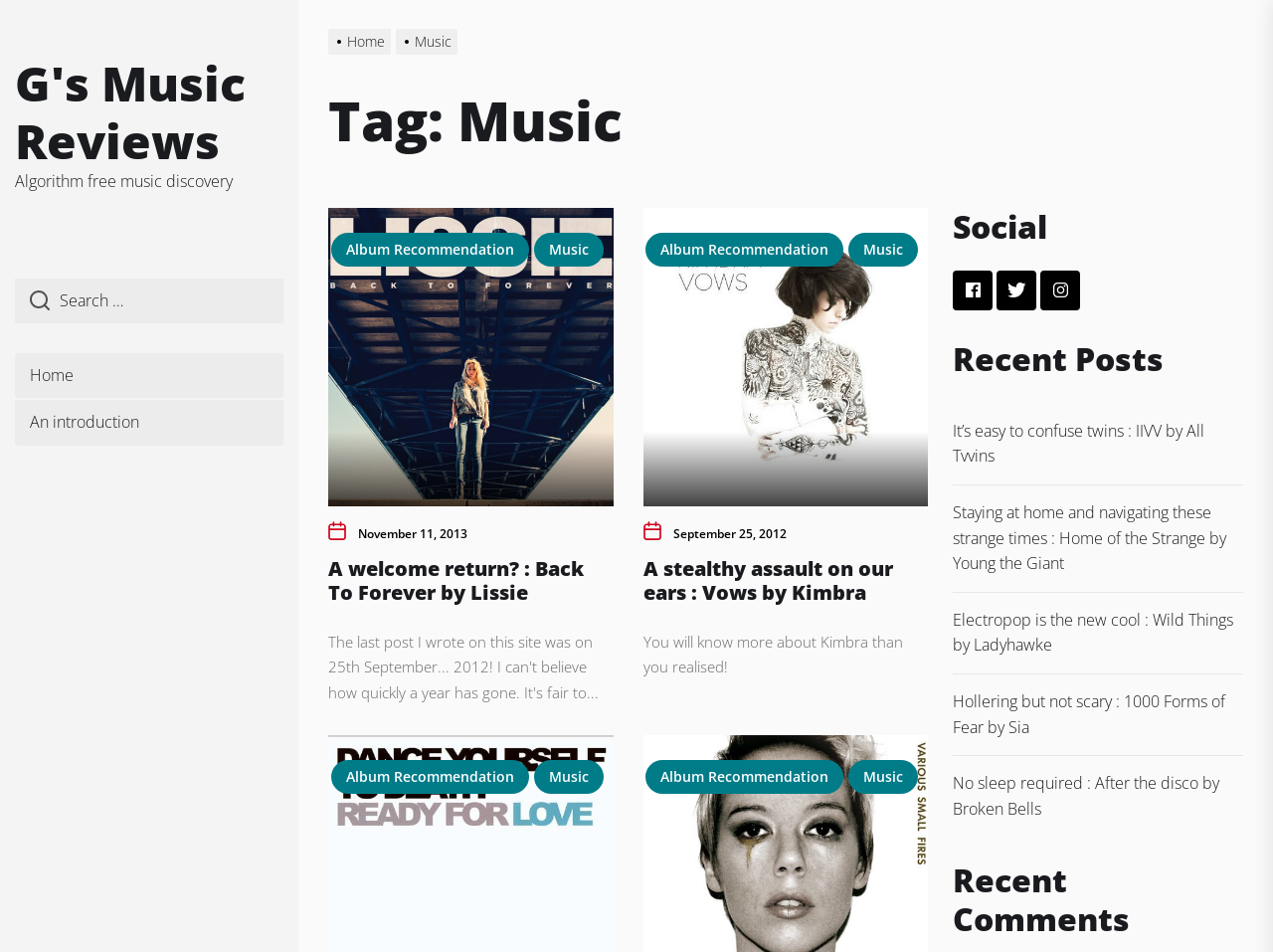Respond to the question below with a single word or phrase:
What is the title of the first article on the webpage?

A welcome return? : Back To Forever by Lissie